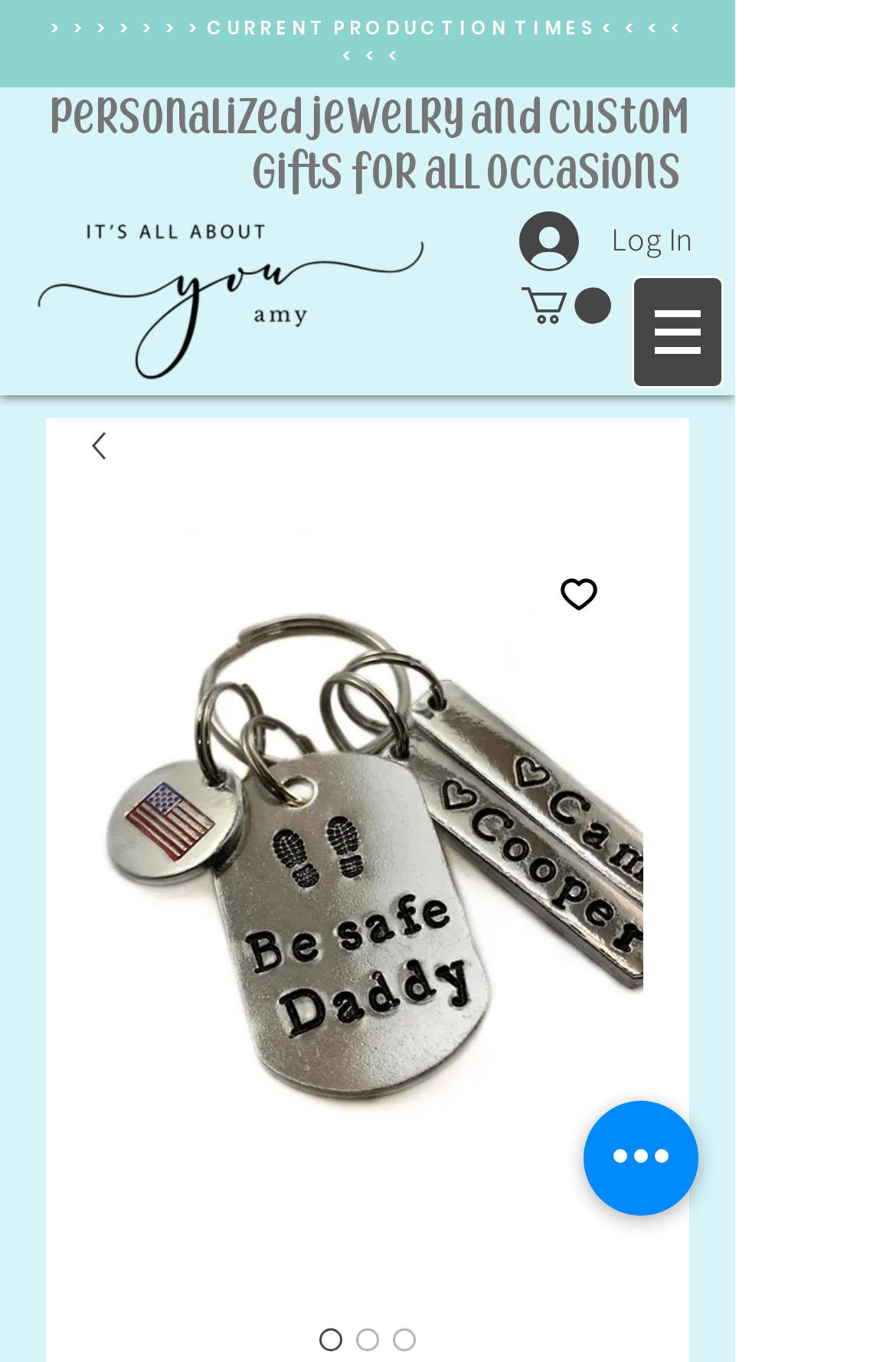Respond concisely with one word or phrase to the following query:
What is the main product category?

Personalized jewelry